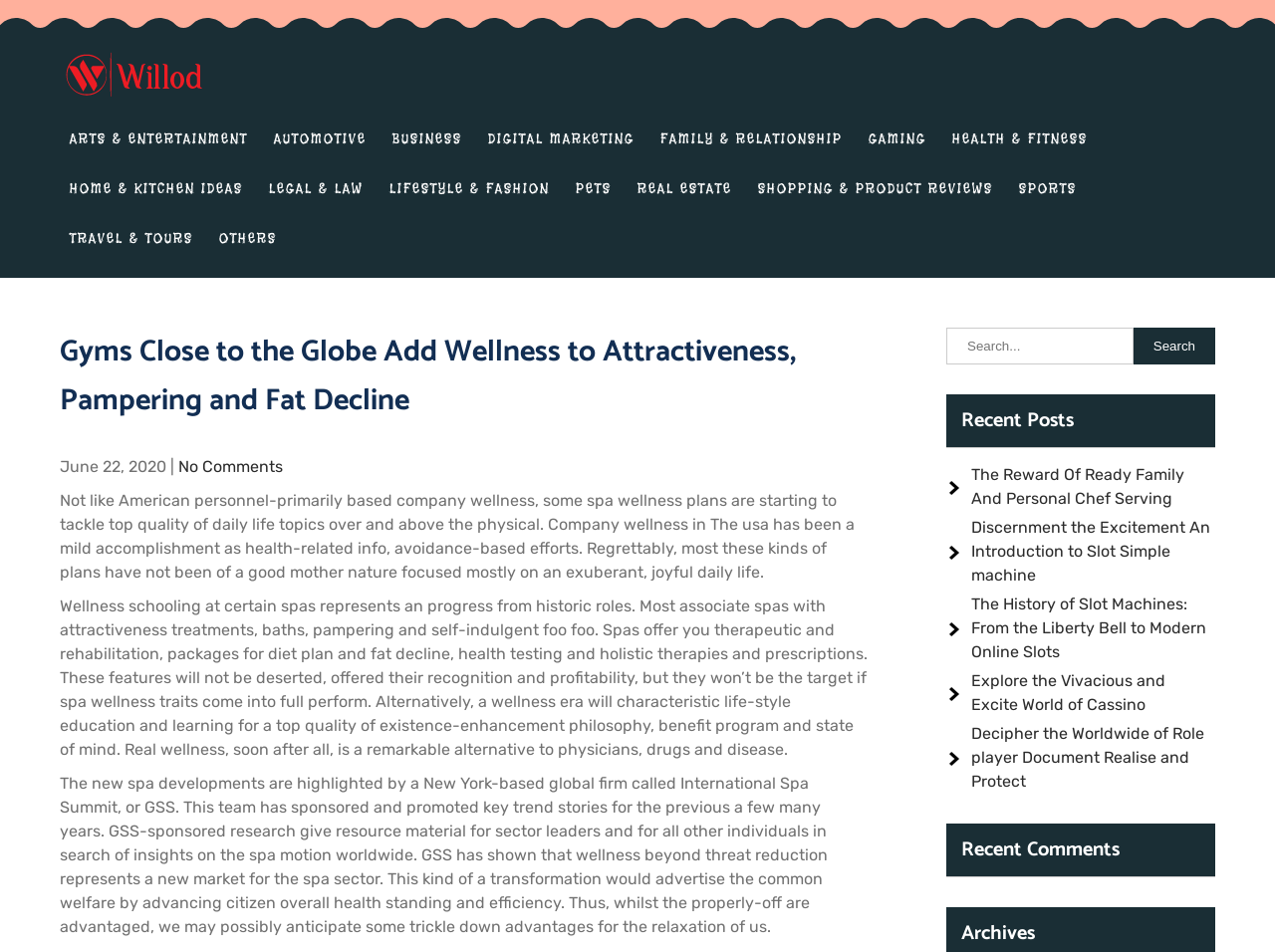Please find the bounding box coordinates of the element that you should click to achieve the following instruction: "Share the post on social media". The coordinates should be presented as four float numbers between 0 and 1: [left, top, right, bottom].

None